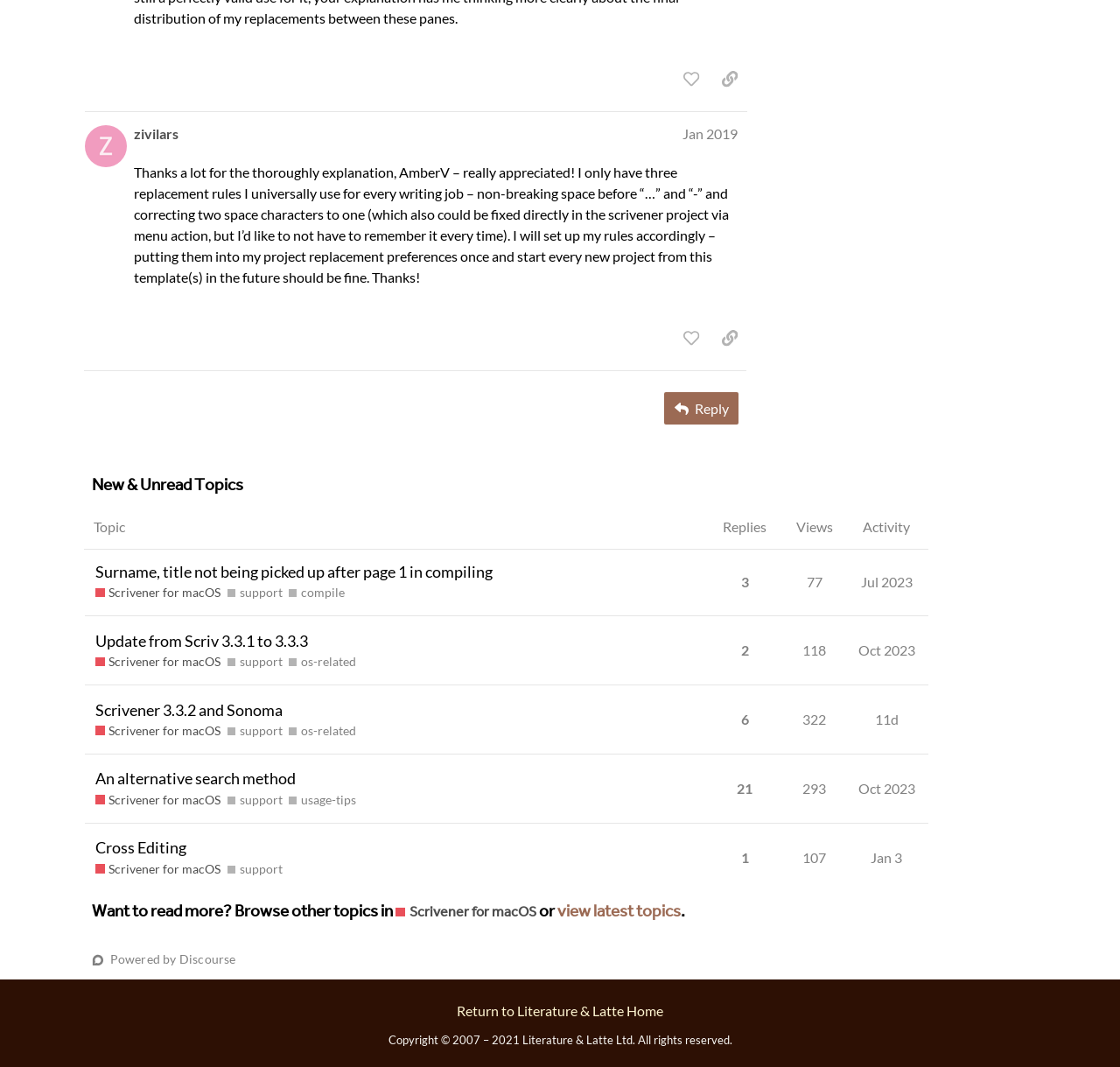What is the topic of the post with 3 replies?
Using the image, provide a detailed and thorough answer to the question.

I found the answer by looking at the table with the topic titles and replies, and seeing that the topic with 3 replies is 'Surname, title not being picked up after page 1 in compiling Scrivener for macOS'.